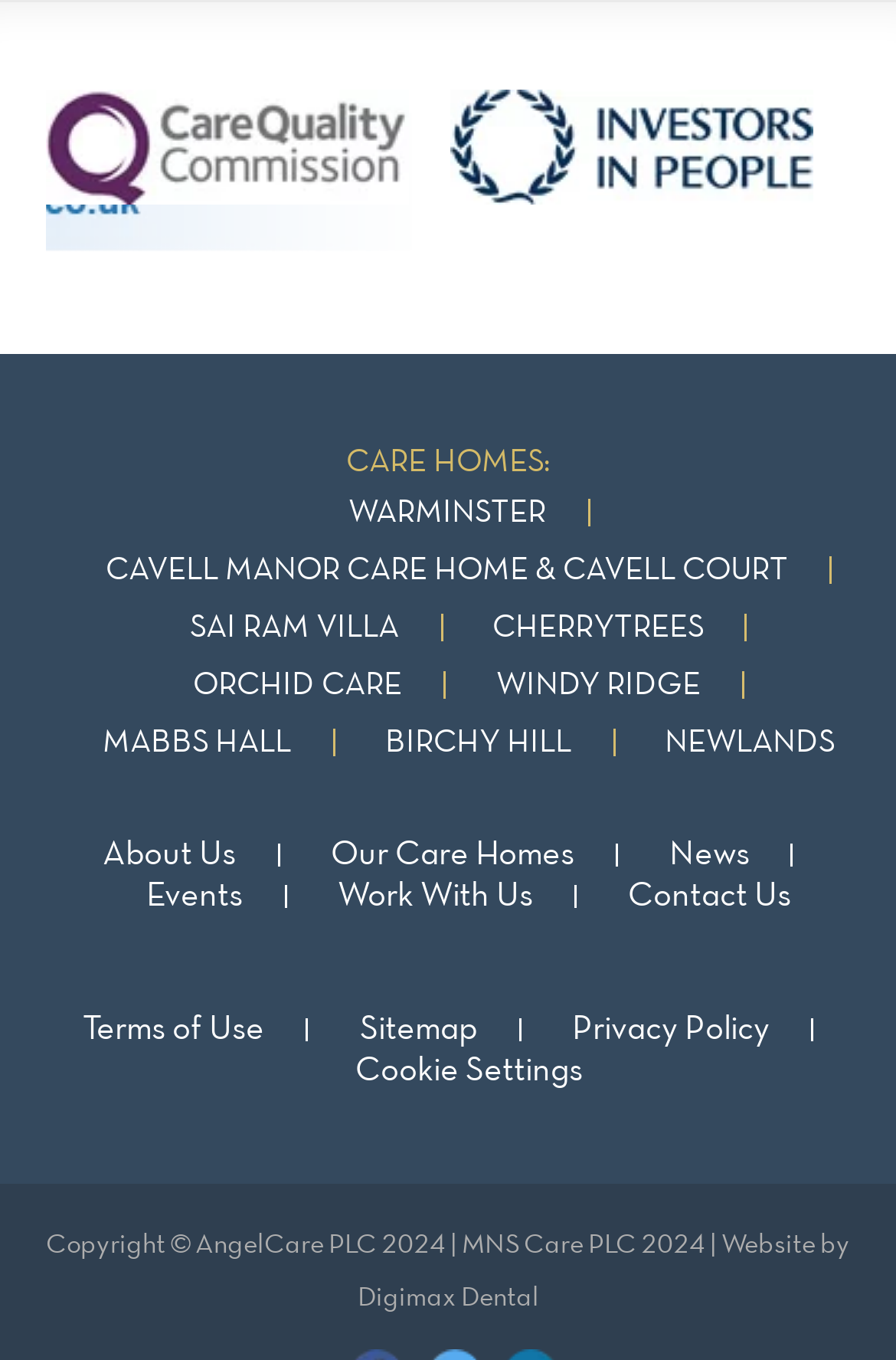Show the bounding box coordinates of the region that should be clicked to follow the instruction: "Contact the company."

[0.701, 0.647, 0.883, 0.671]